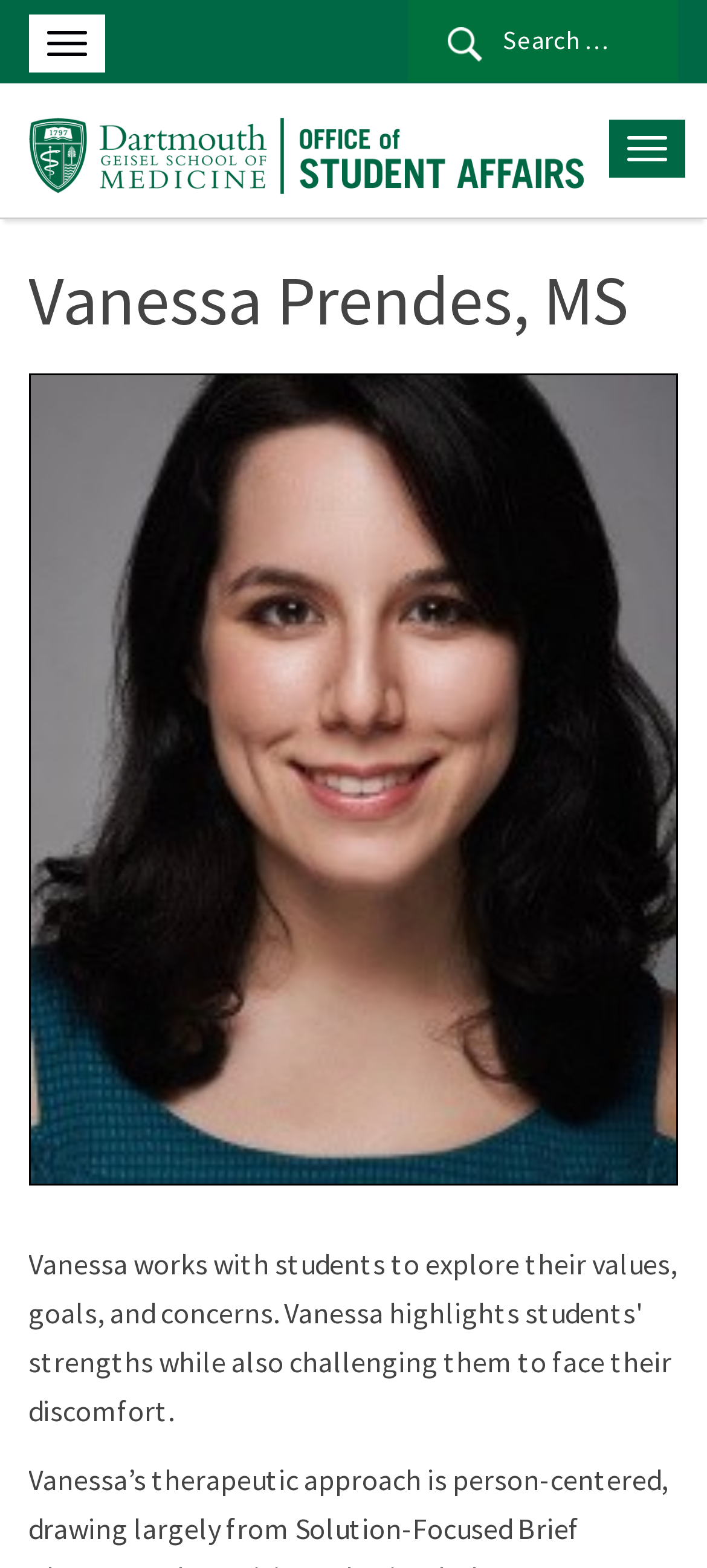Refer to the screenshot and give an in-depth answer to this question: How many links are there in the top section of the webpage?

By analyzing the webpage, I can see that there are three links in the top section: one with no text, one with the text 'Office of Student Affairs', and one with no text again. These links are all located near the top of the webpage.